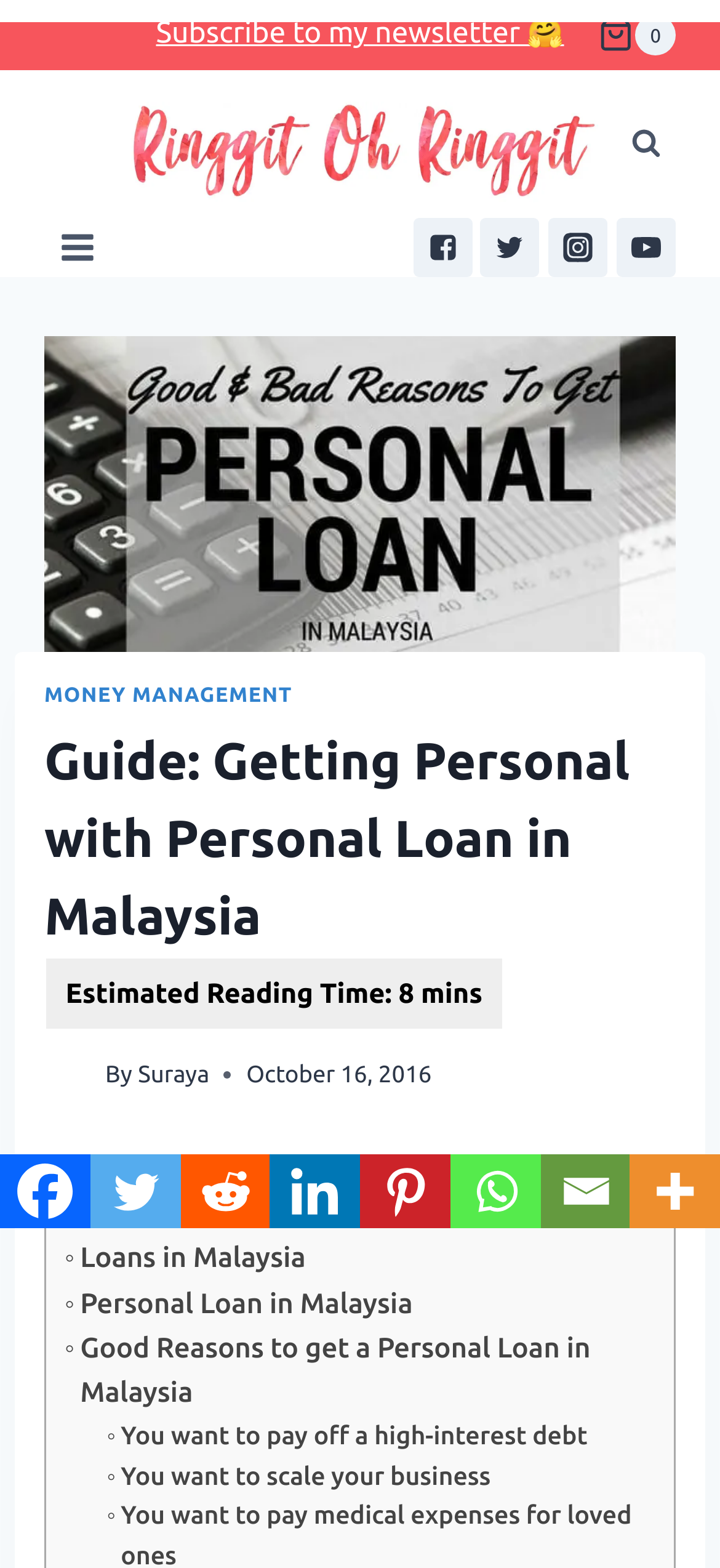Could you determine the bounding box coordinates of the clickable element to complete the instruction: "View the search form"? Provide the coordinates as four float numbers between 0 and 1, i.e., [left, top, right, bottom].

[0.856, 0.073, 0.938, 0.11]